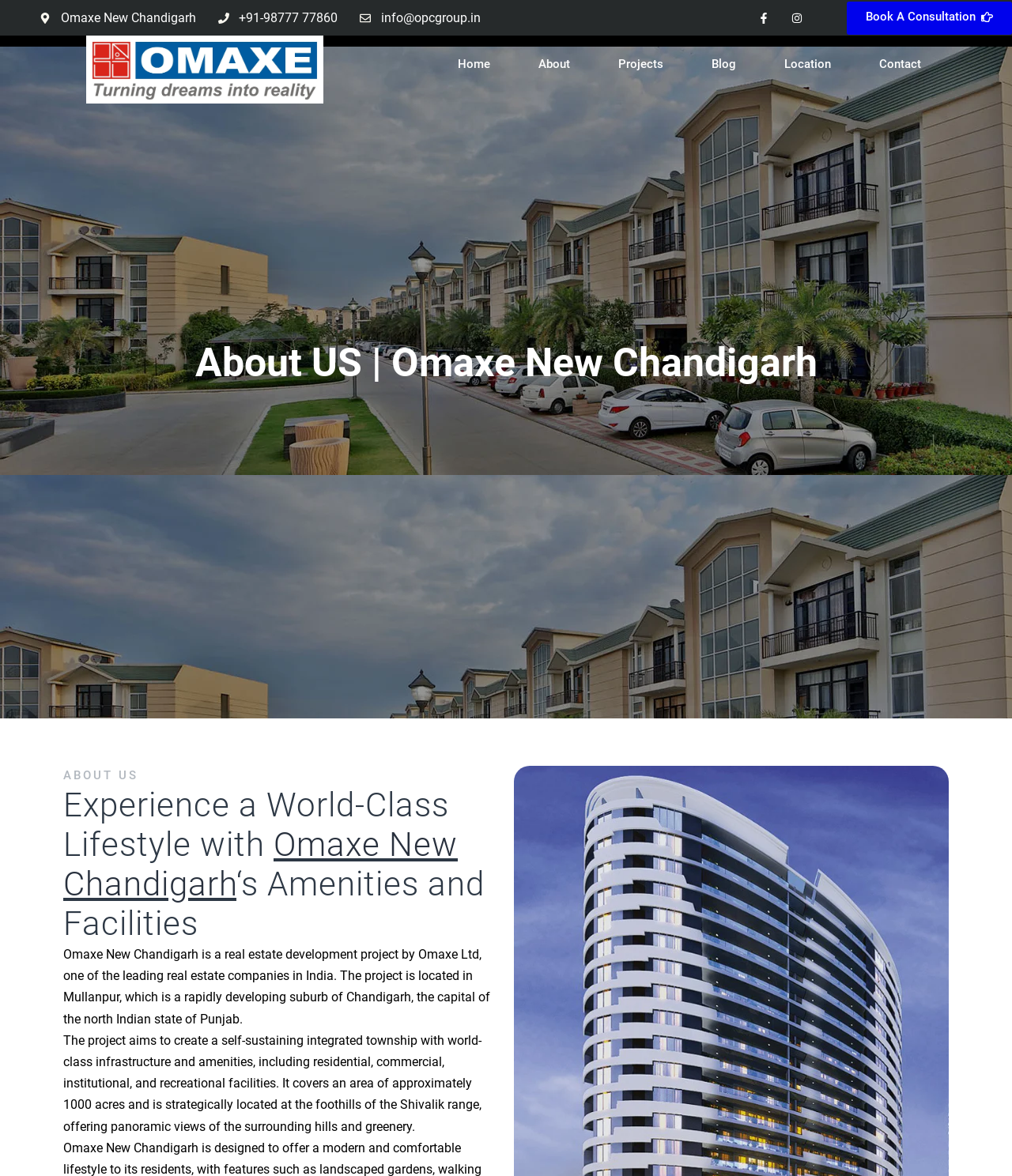Locate the bounding box coordinates of the UI element described by: "Instagram". The bounding box coordinates should consist of four float numbers between 0 and 1, i.e., [left, top, right, bottom].

[0.771, 0.001, 0.804, 0.029]